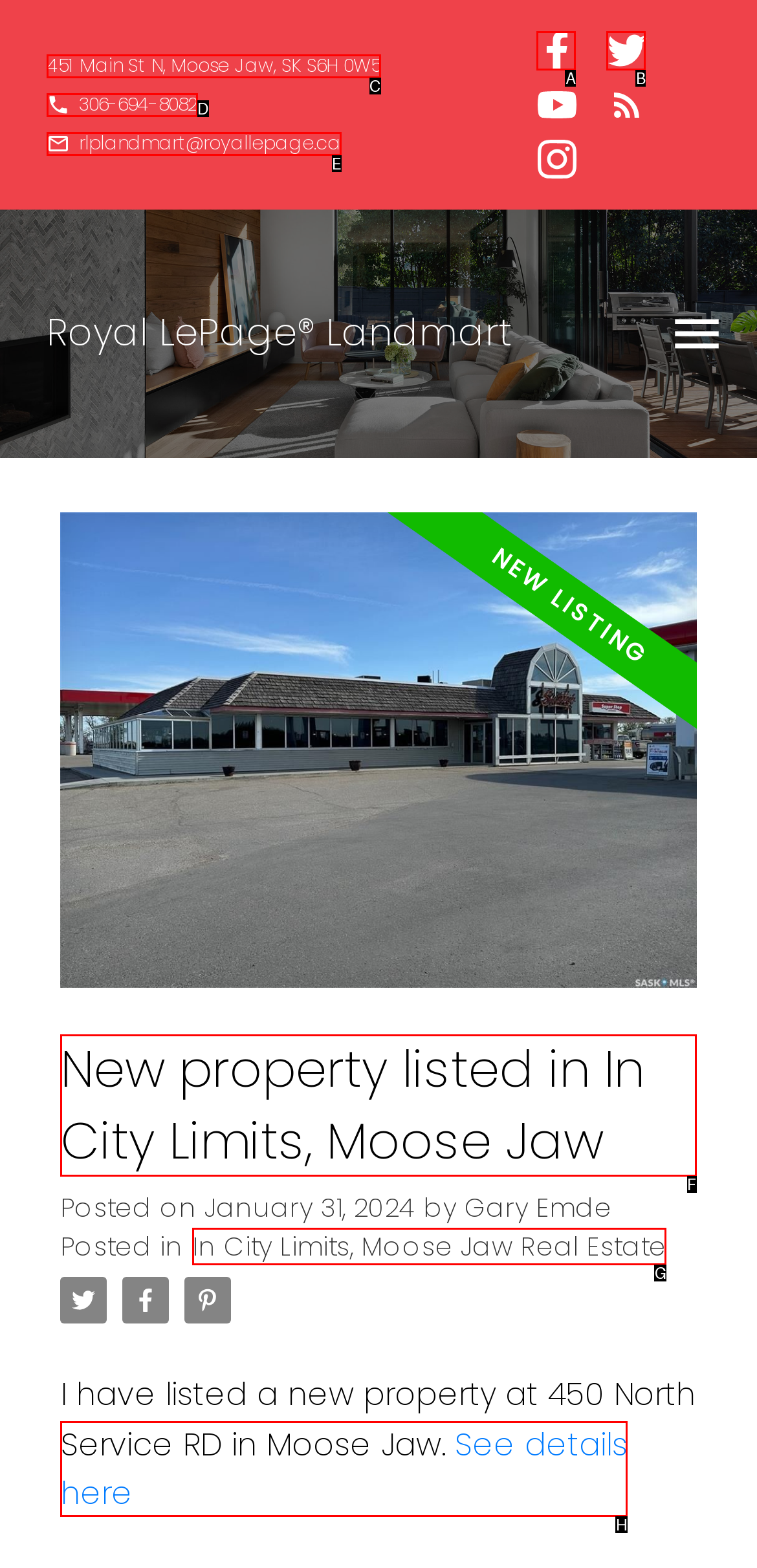Select the appropriate HTML element that needs to be clicked to execute the following task: Read the latest blog post. Respond with the letter of the option.

F